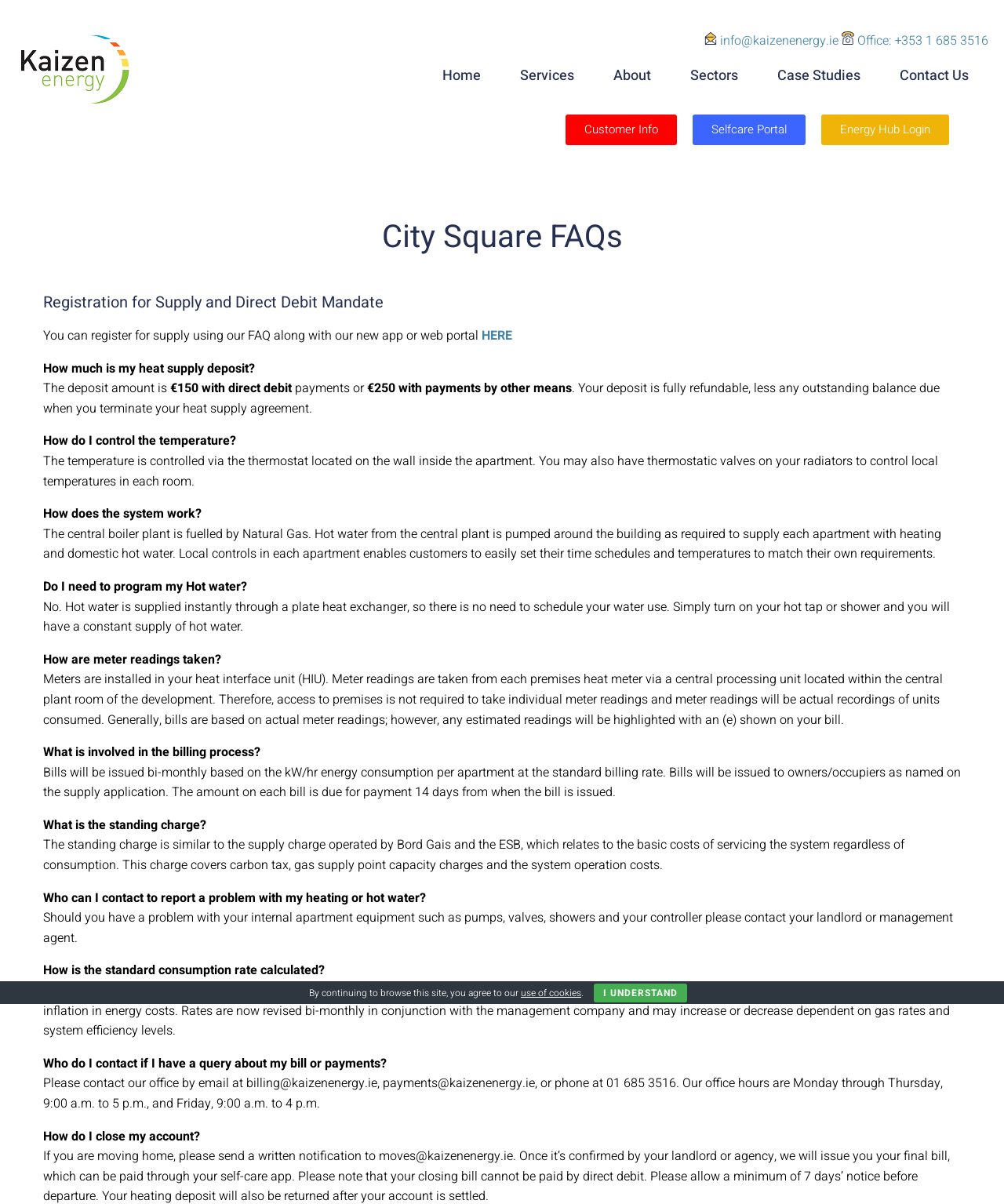What is the purpose of the standing charge?
Using the image as a reference, answer with just one word or a short phrase.

Basic costs of servicing the system